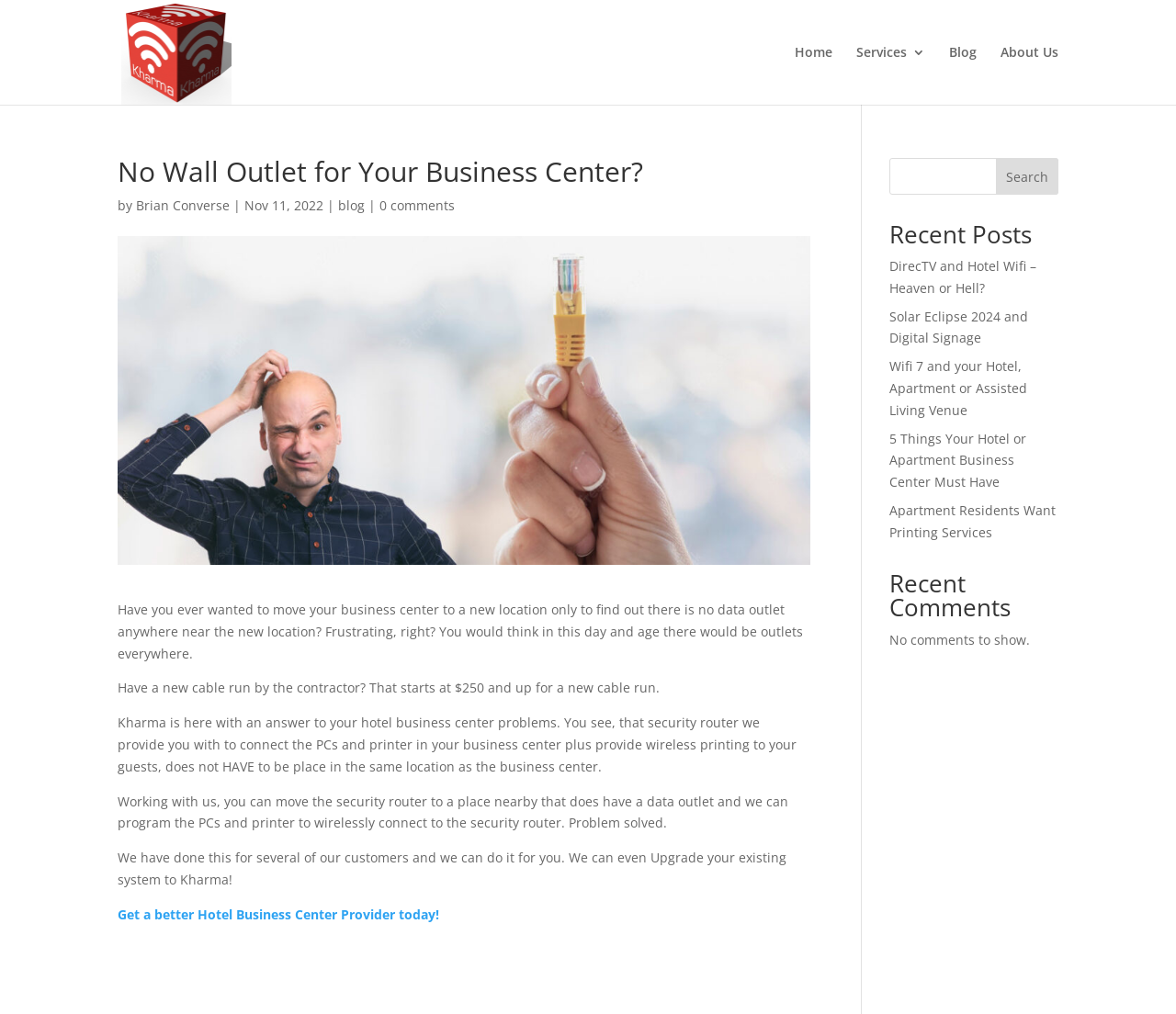How many comments are there on this article?
Look at the image and answer the question with a single word or phrase.

0